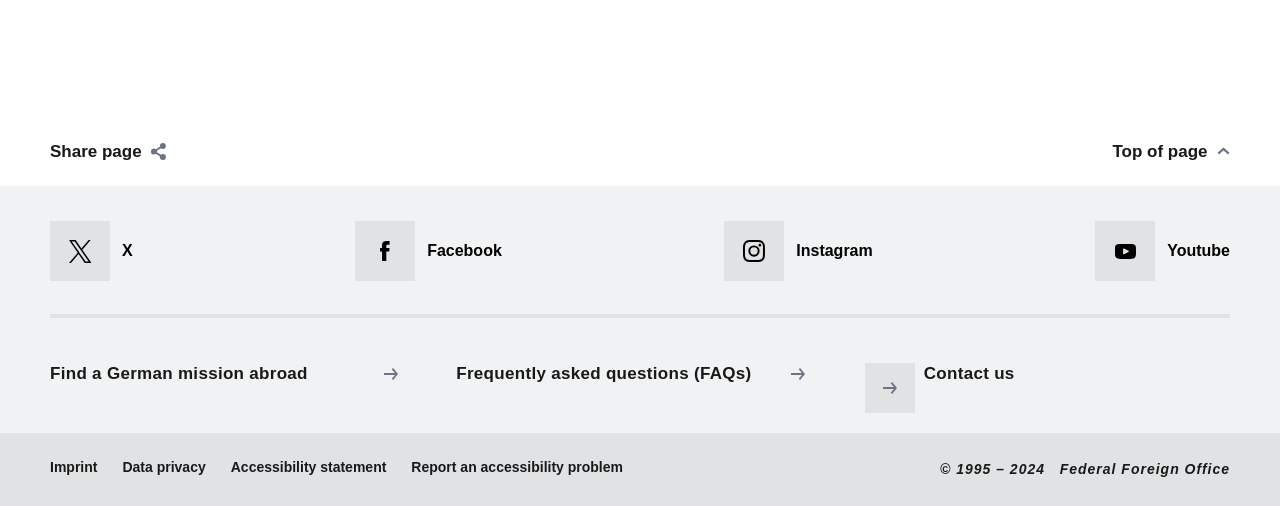Find the coordinates for the bounding box of the element with this description: "Contact Us".

None